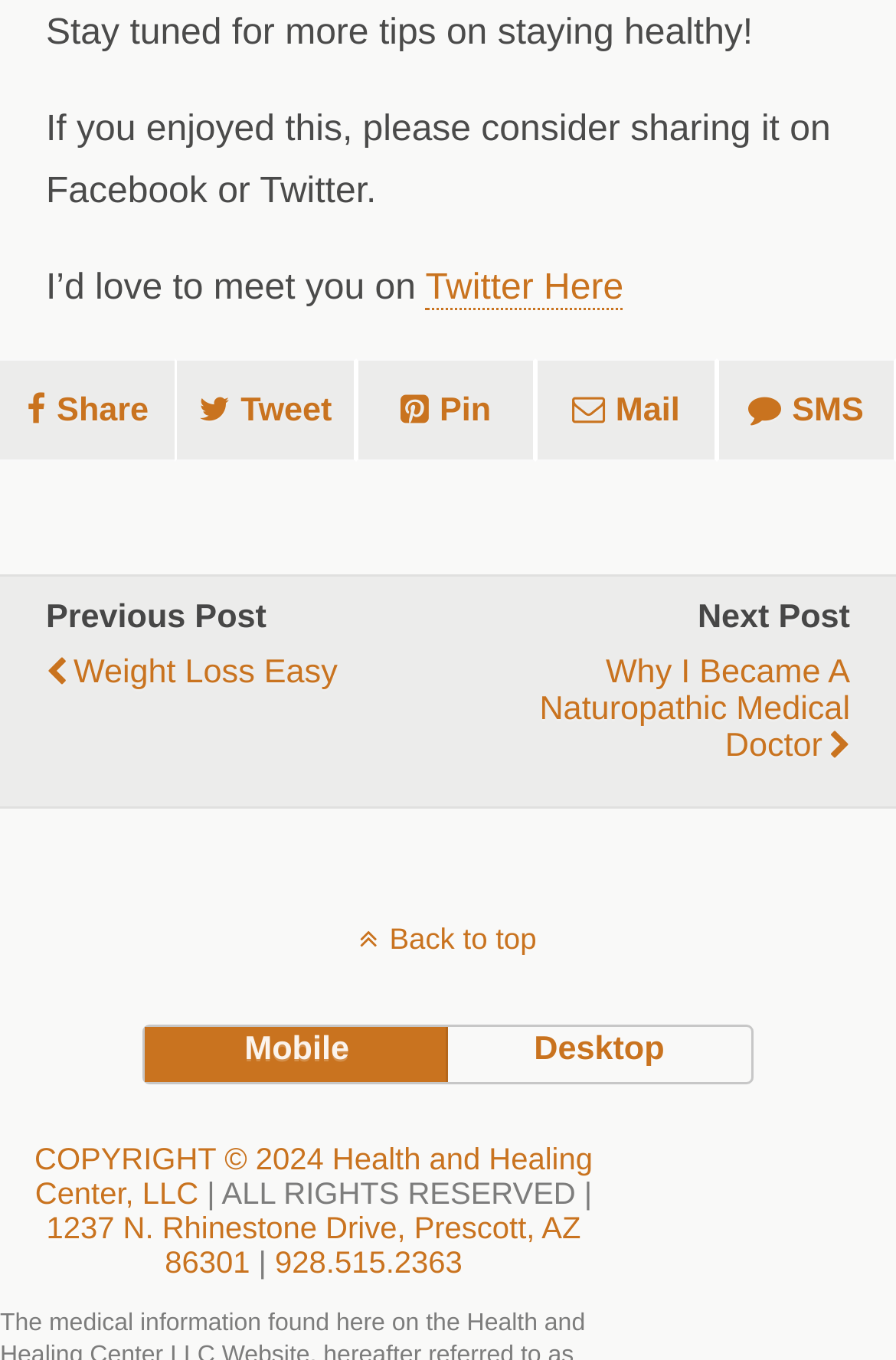Please specify the bounding box coordinates of the clickable region to carry out the following instruction: "Click on 'Why I Became A Naturopathic Medical Doctor'". The coordinates should be four float numbers between 0 and 1, in the format [left, top, right, bottom].

[0.509, 0.468, 0.949, 0.576]